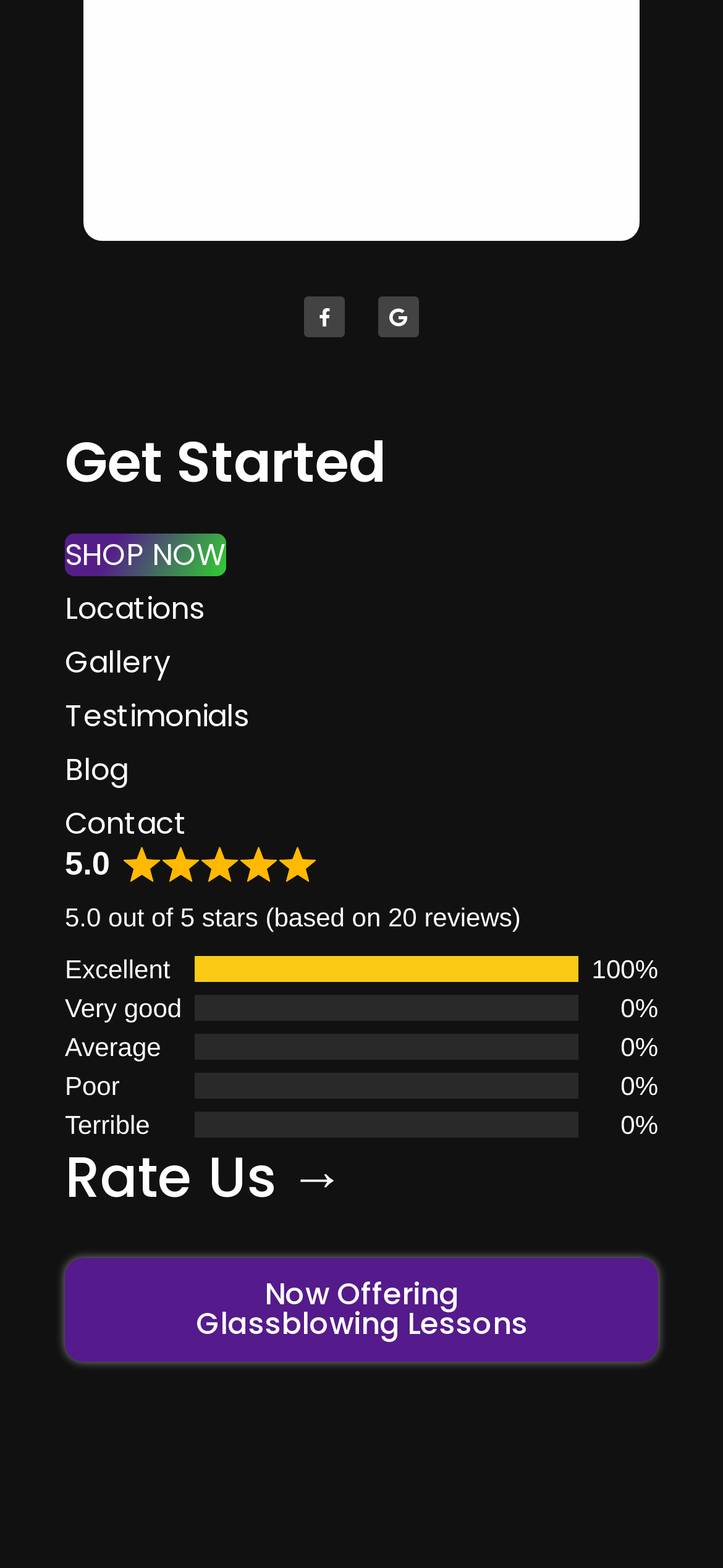Identify the bounding box coordinates of the part that should be clicked to carry out this instruction: "Rate Us".

[0.09, 0.726, 0.477, 0.776]